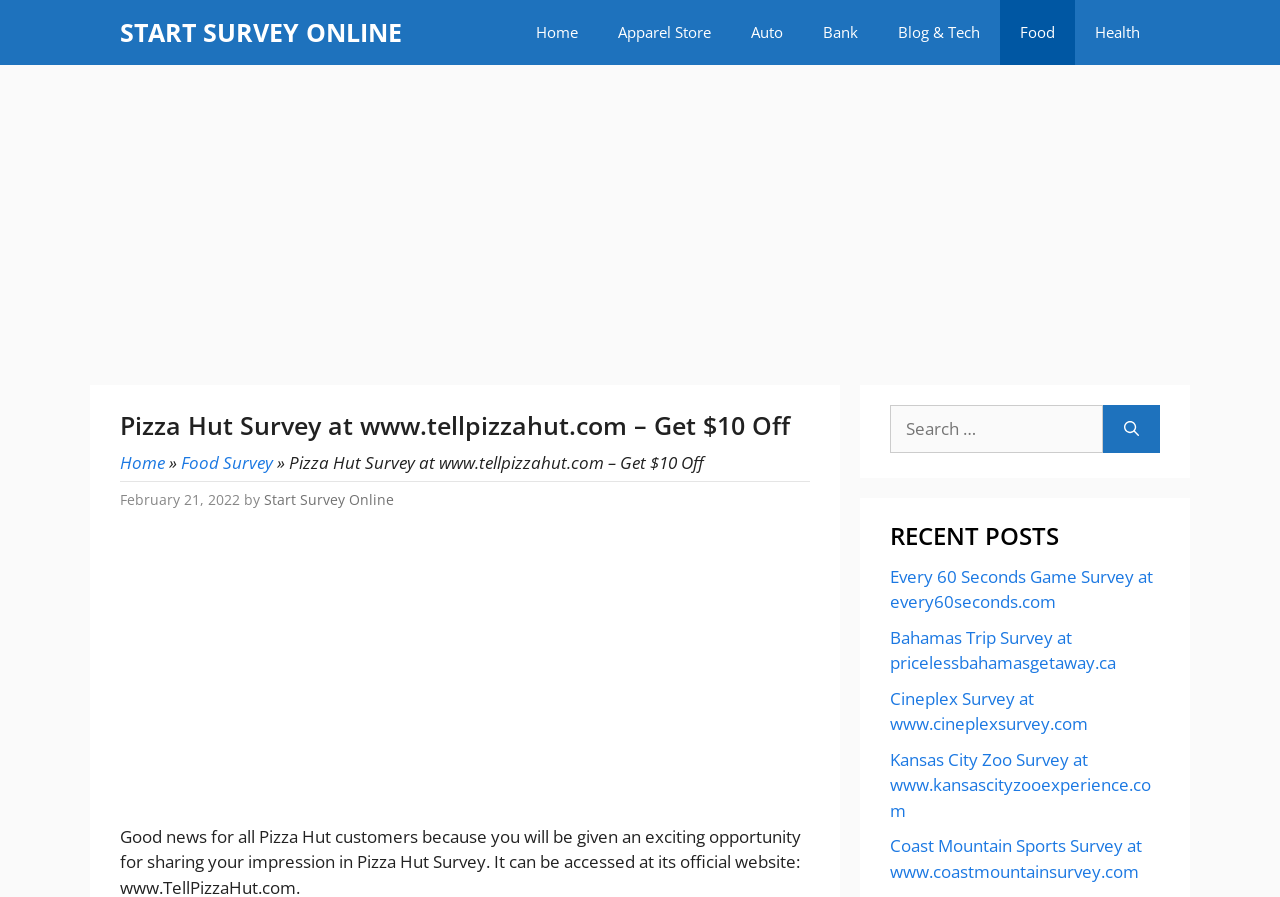How many recent posts are listed on the webpage?
Using the image, elaborate on the answer with as much detail as possible.

I looked at the webpage and found a section labeled 'RECENT POSTS' that lists 5 links to recent posts.